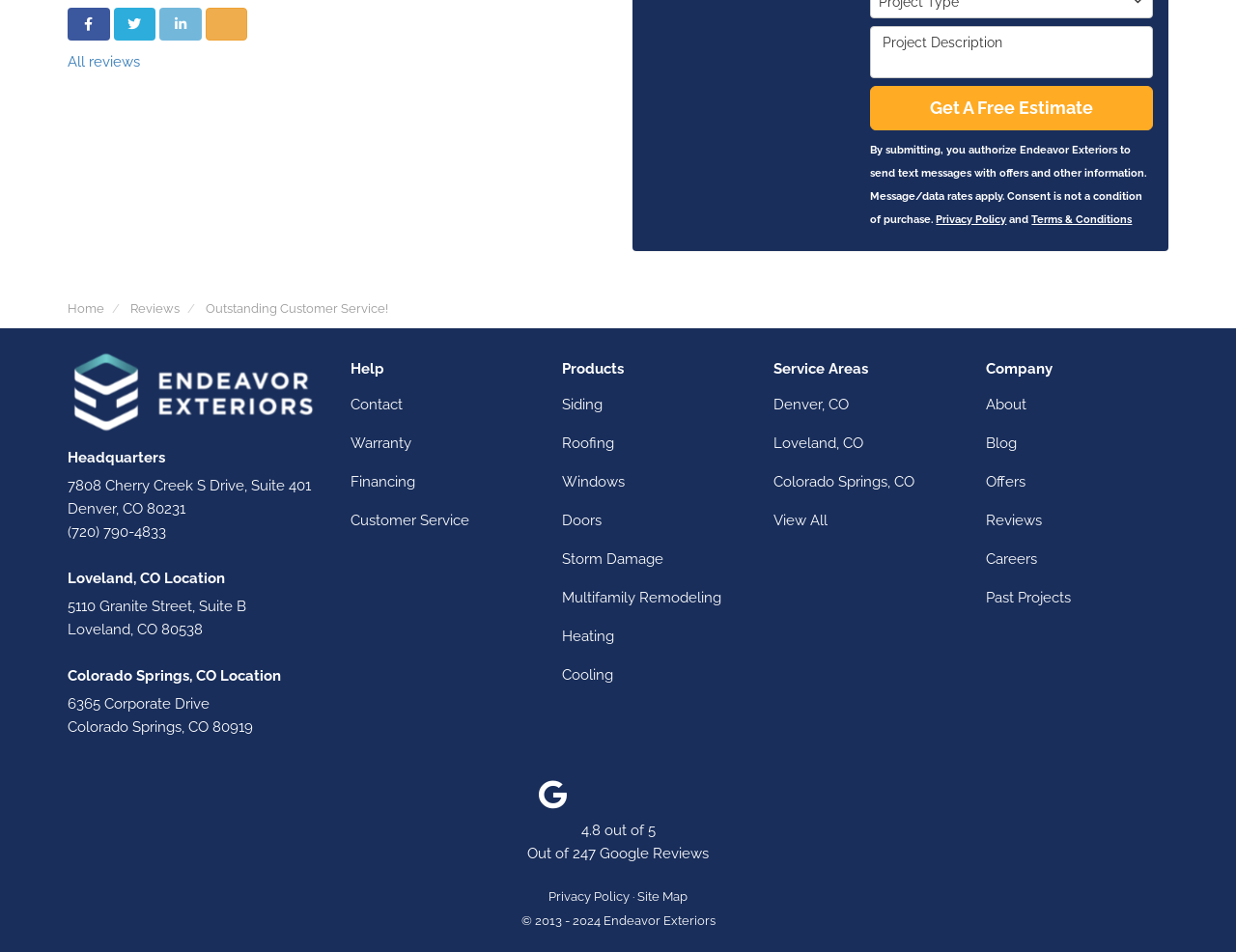Determine the bounding box coordinates for the UI element matching this description: "Get A Free Estimate".

[0.704, 0.09, 0.933, 0.137]